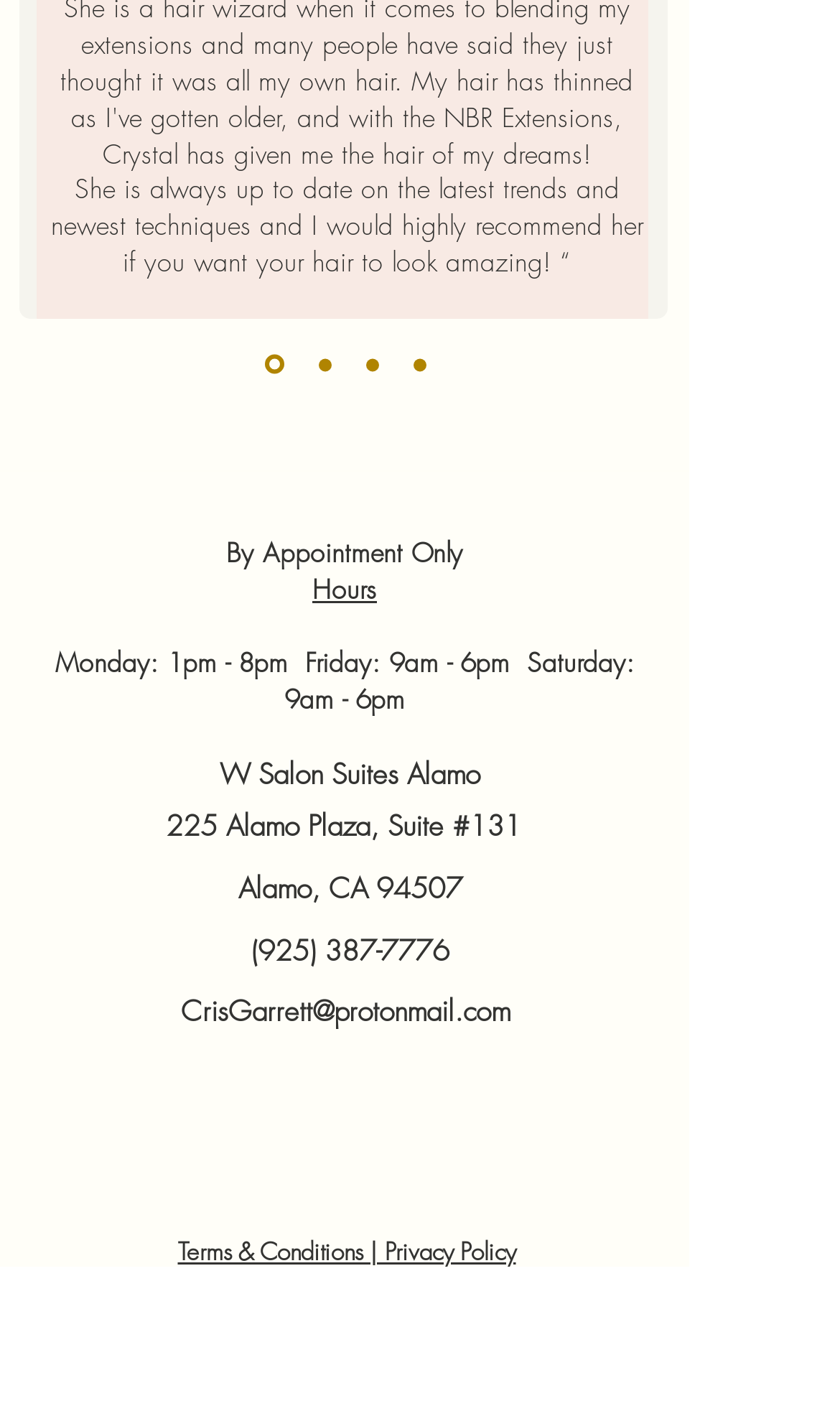Find the bounding box coordinates of the element you need to click on to perform this action: 'visit LEHMANN MAUPIN'. The coordinates should be represented by four float values between 0 and 1, in the format [left, top, right, bottom].

None